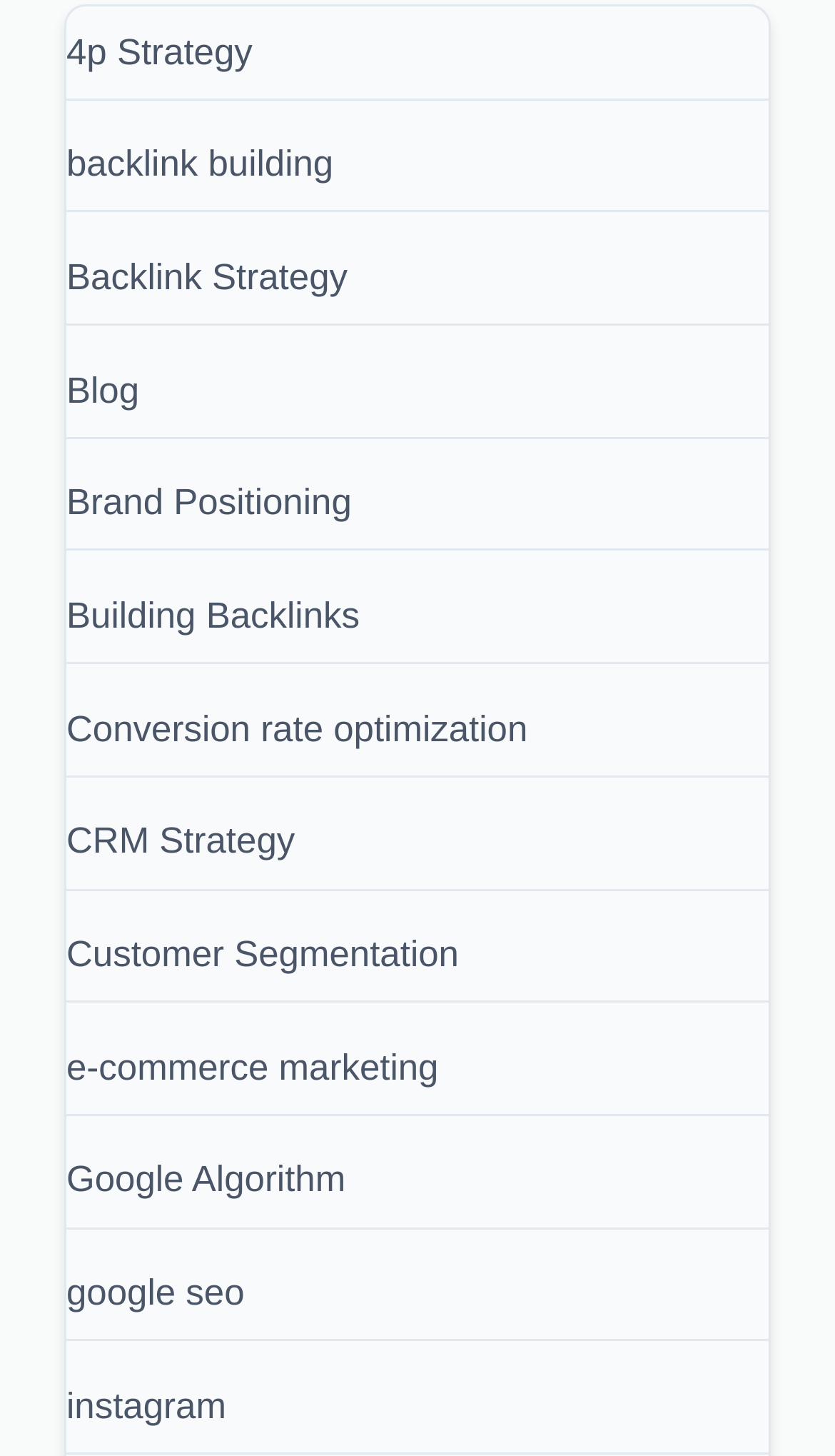Based on the element description: "Conversion rate optimization", identify the UI element and provide its bounding box coordinates. Use four float numbers between 0 and 1, [left, top, right, bottom].

[0.079, 0.486, 0.632, 0.514]